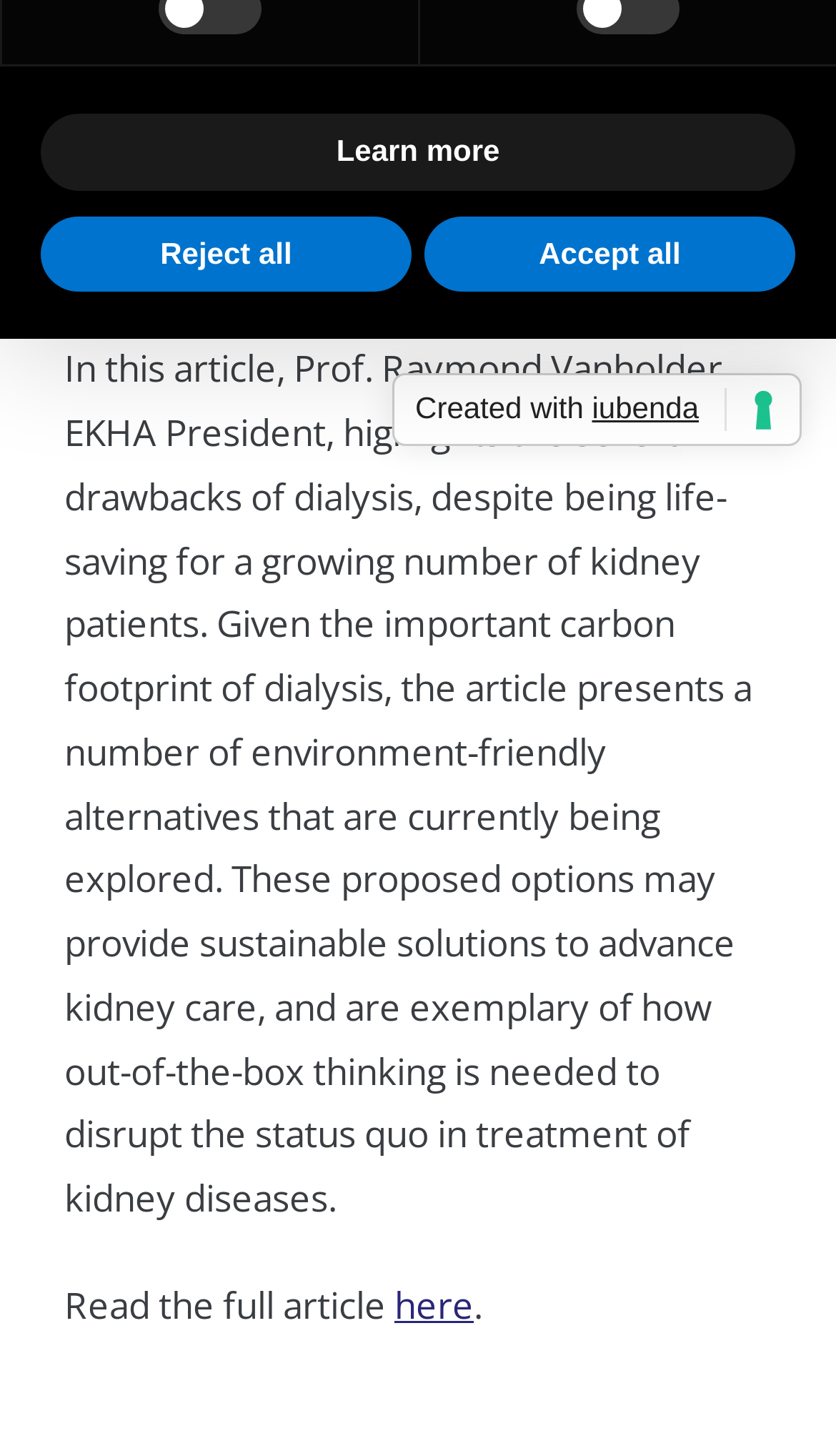For the following element description, predict the bounding box coordinates in the format (top-left x, top-left y, bottom-right x, bottom-right y). All values should be floating point numbers between 0 and 1. Description: here

[0.472, 0.879, 0.567, 0.913]